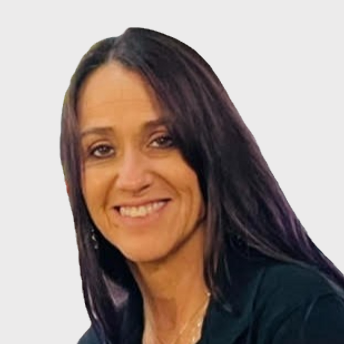Based on the image, please elaborate on the answer to the following question:
What is Christine known for?

The caption states that Christine is known for her welcoming attitude, which implies that she is friendly and approachable.